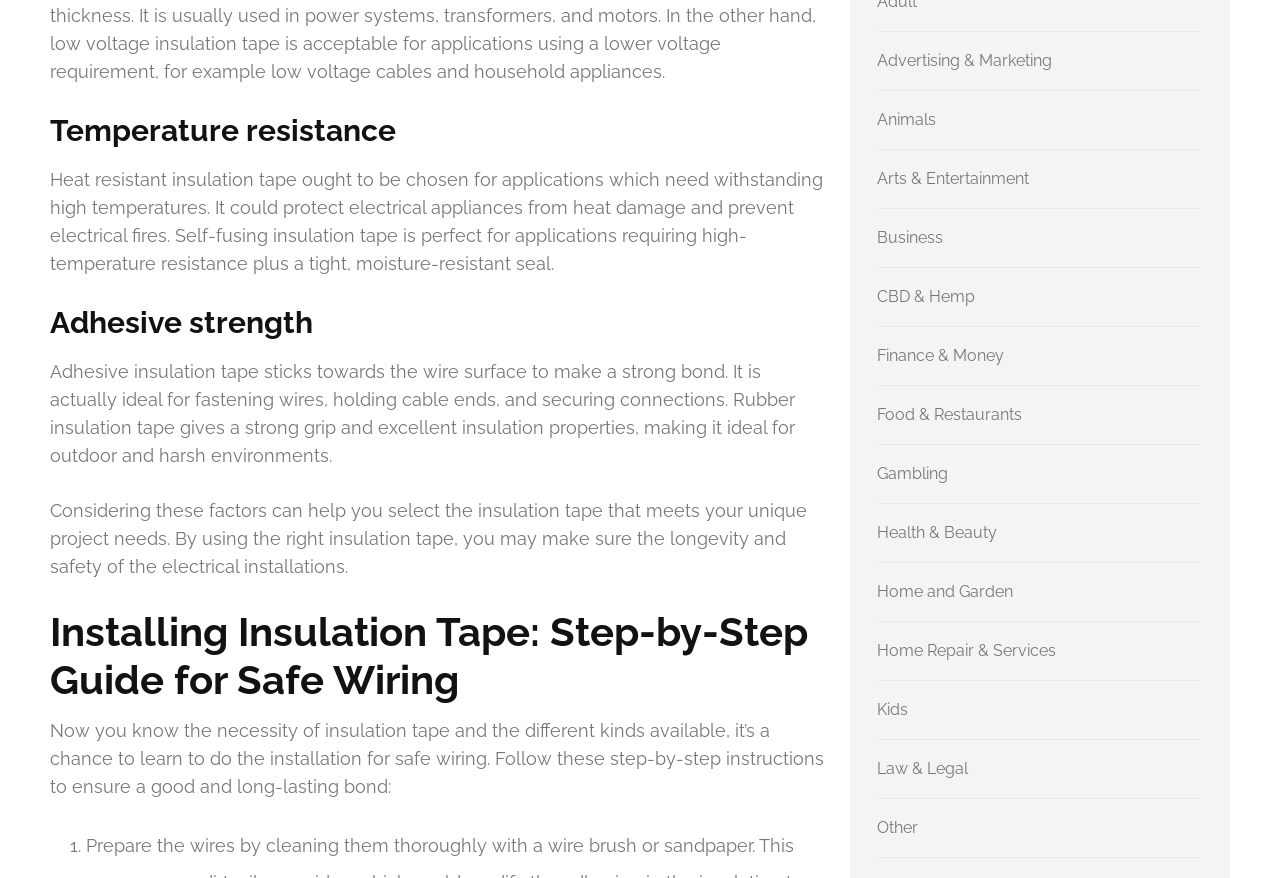Using the provided element description: "Kids", determine the bounding box coordinates of the corresponding UI element in the screenshot.

[0.685, 0.798, 0.709, 0.819]